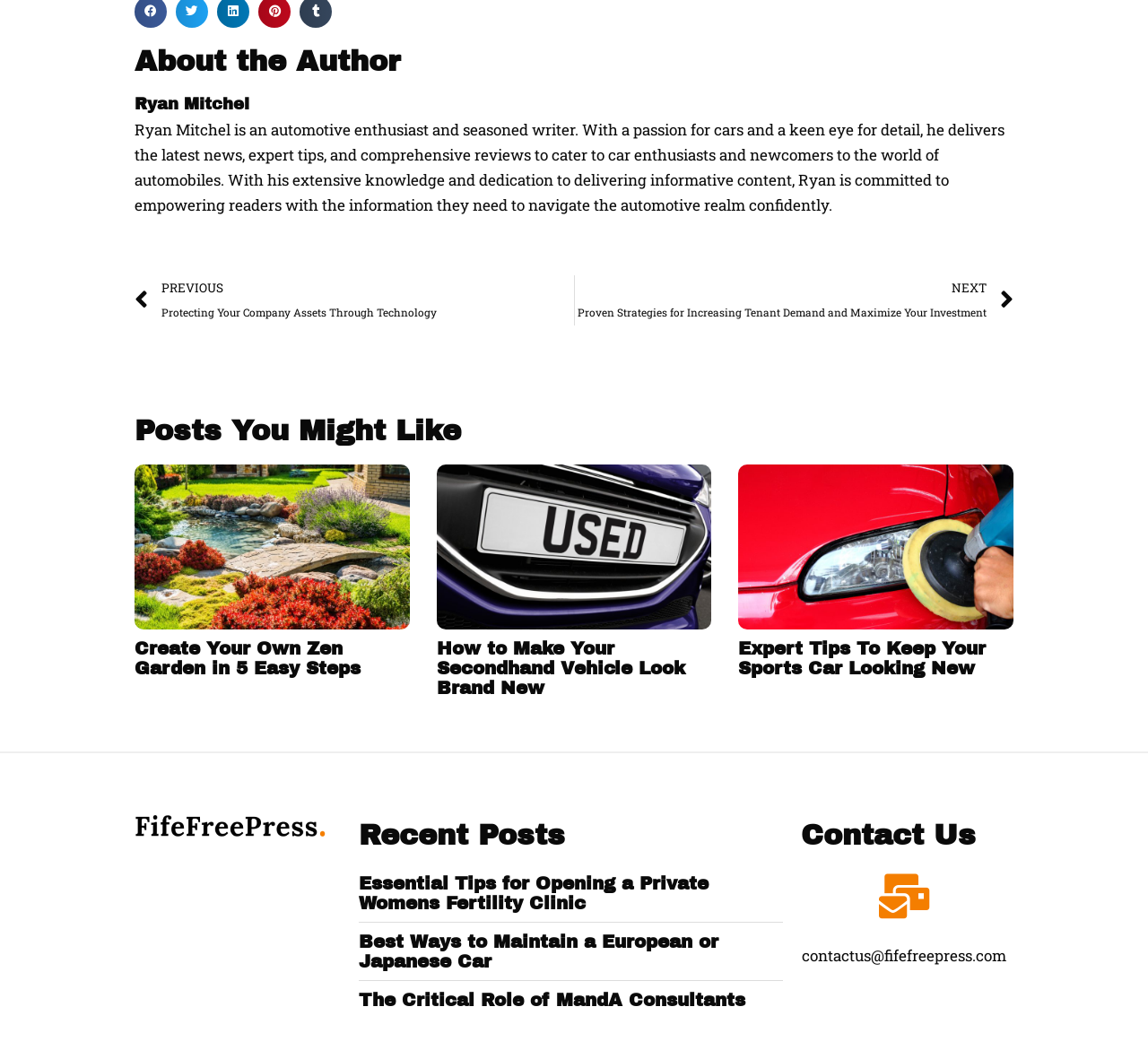Identify the bounding box coordinates of the clickable region necessary to fulfill the following instruction: "View recent post about fertility clinic". The bounding box coordinates should be four float numbers between 0 and 1, i.e., [left, top, right, bottom].

[0.312, 0.825, 0.682, 0.862]